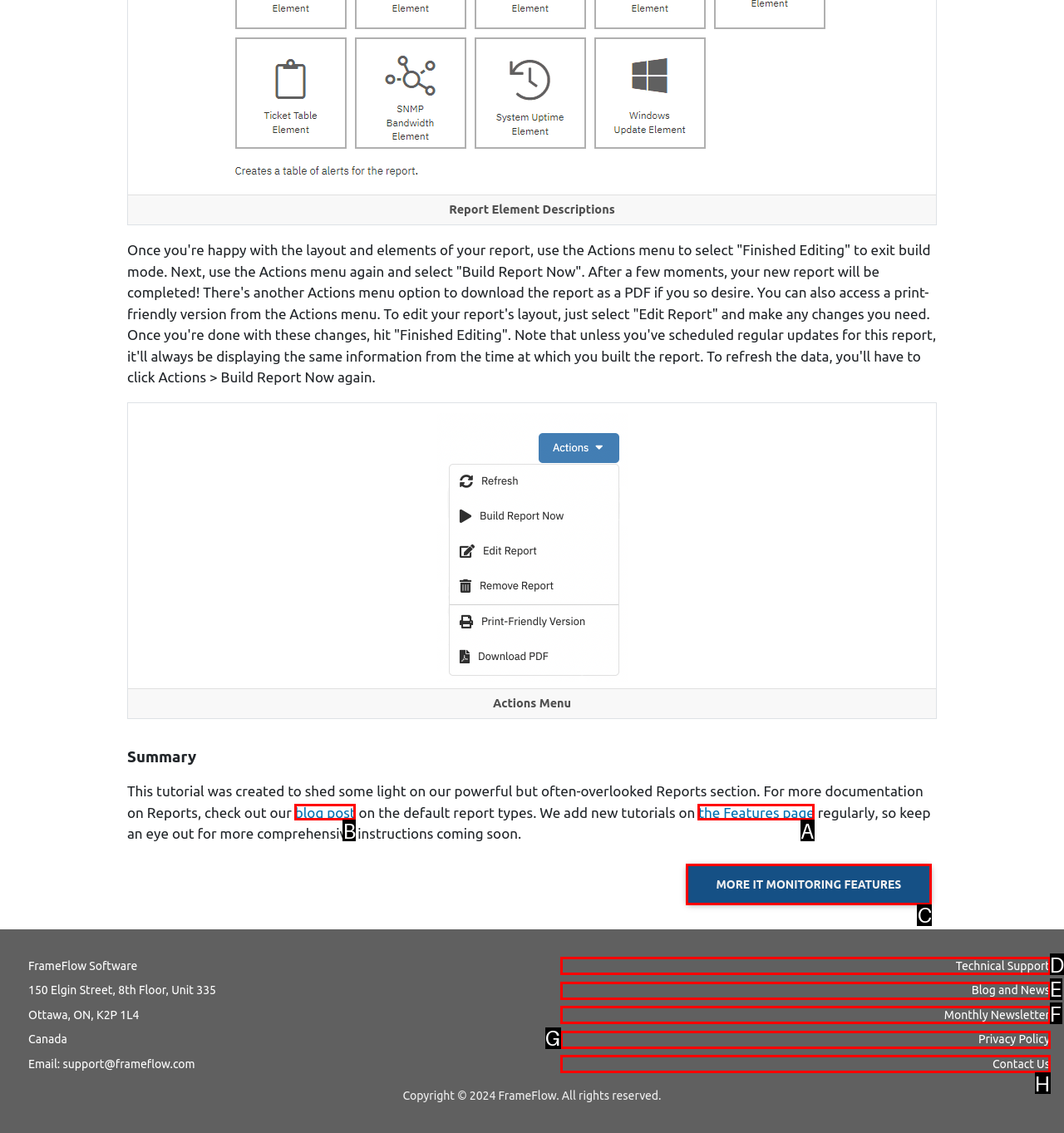Determine which HTML element to click to execute the following task: Click the 'the Features page' link Answer with the letter of the selected option.

A